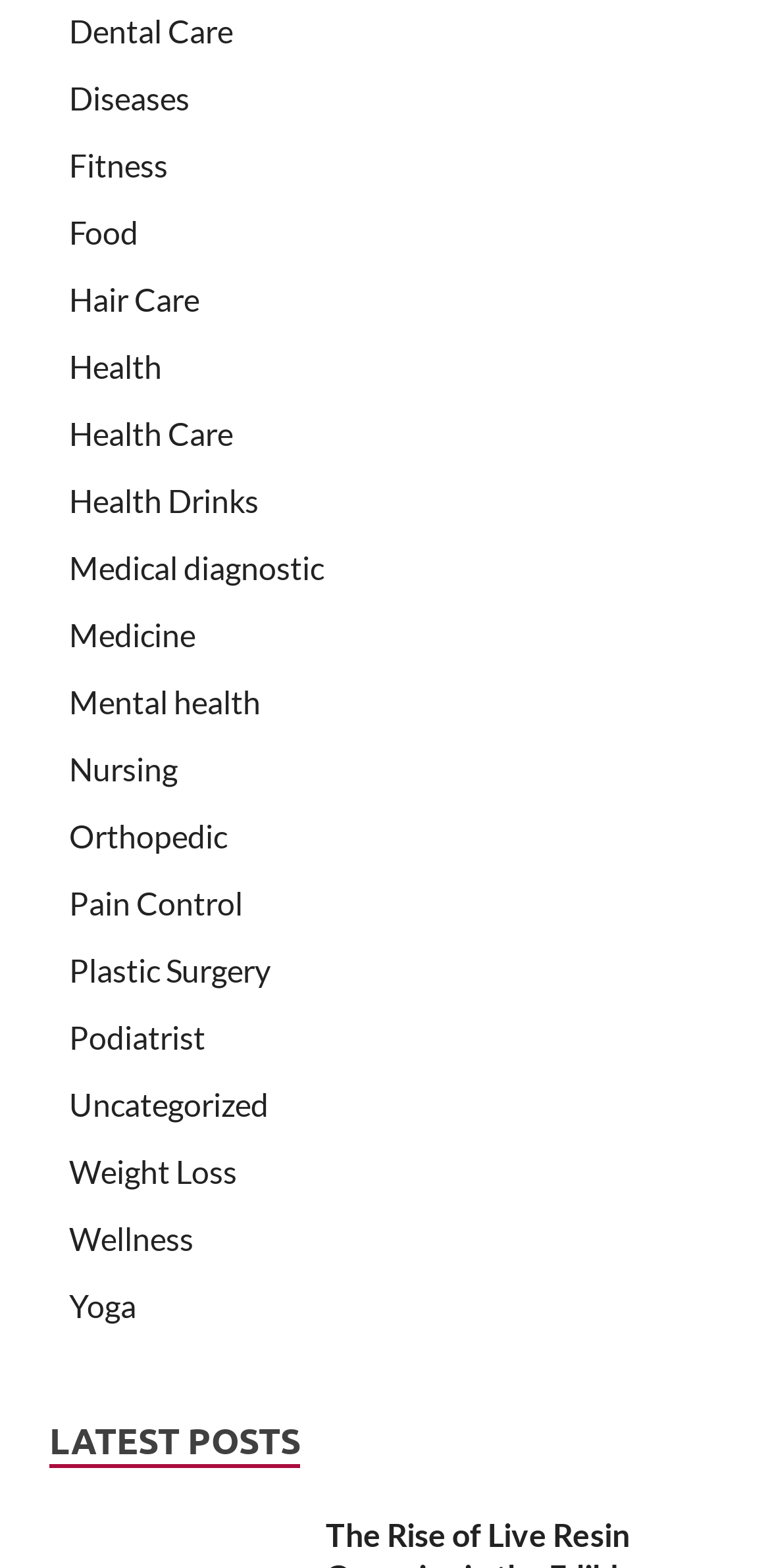Please find the bounding box coordinates of the section that needs to be clicked to achieve this instruction: "Learn about Mental health".

[0.09, 0.436, 0.338, 0.459]